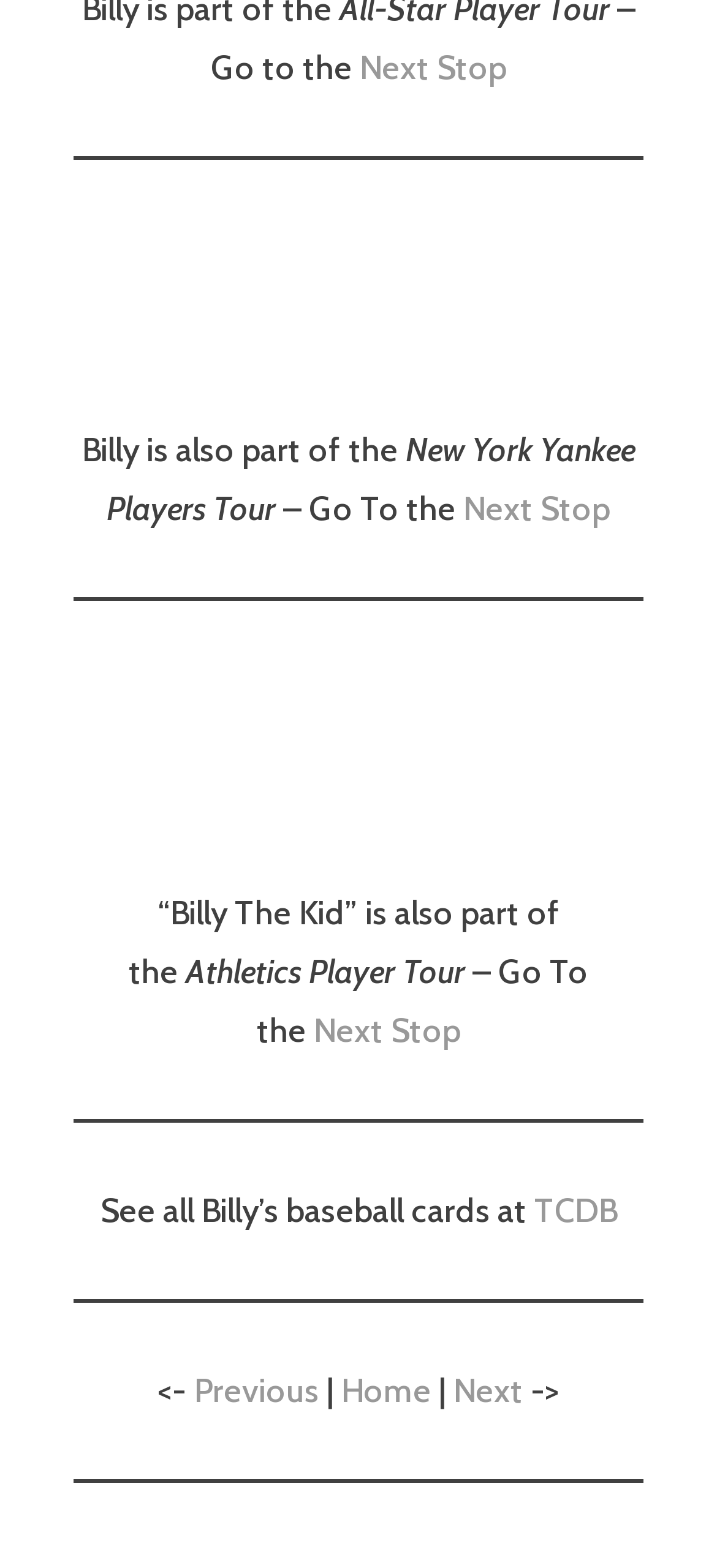Determine the bounding box for the described UI element: "Next Stop".

[0.437, 0.644, 0.642, 0.673]